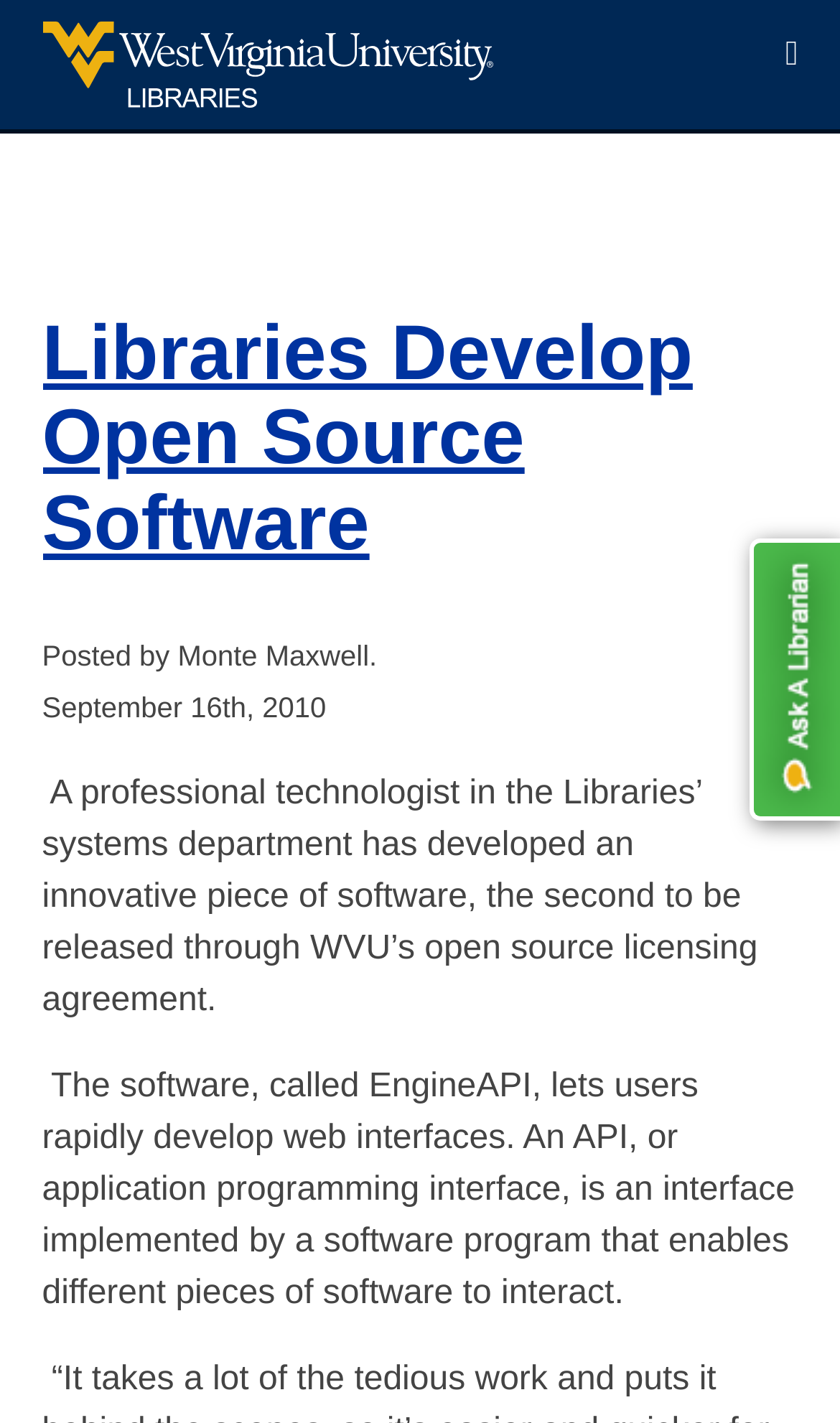What is the name of the software developed by WVU?
Look at the image and provide a short answer using one word or a phrase.

EngineAPI